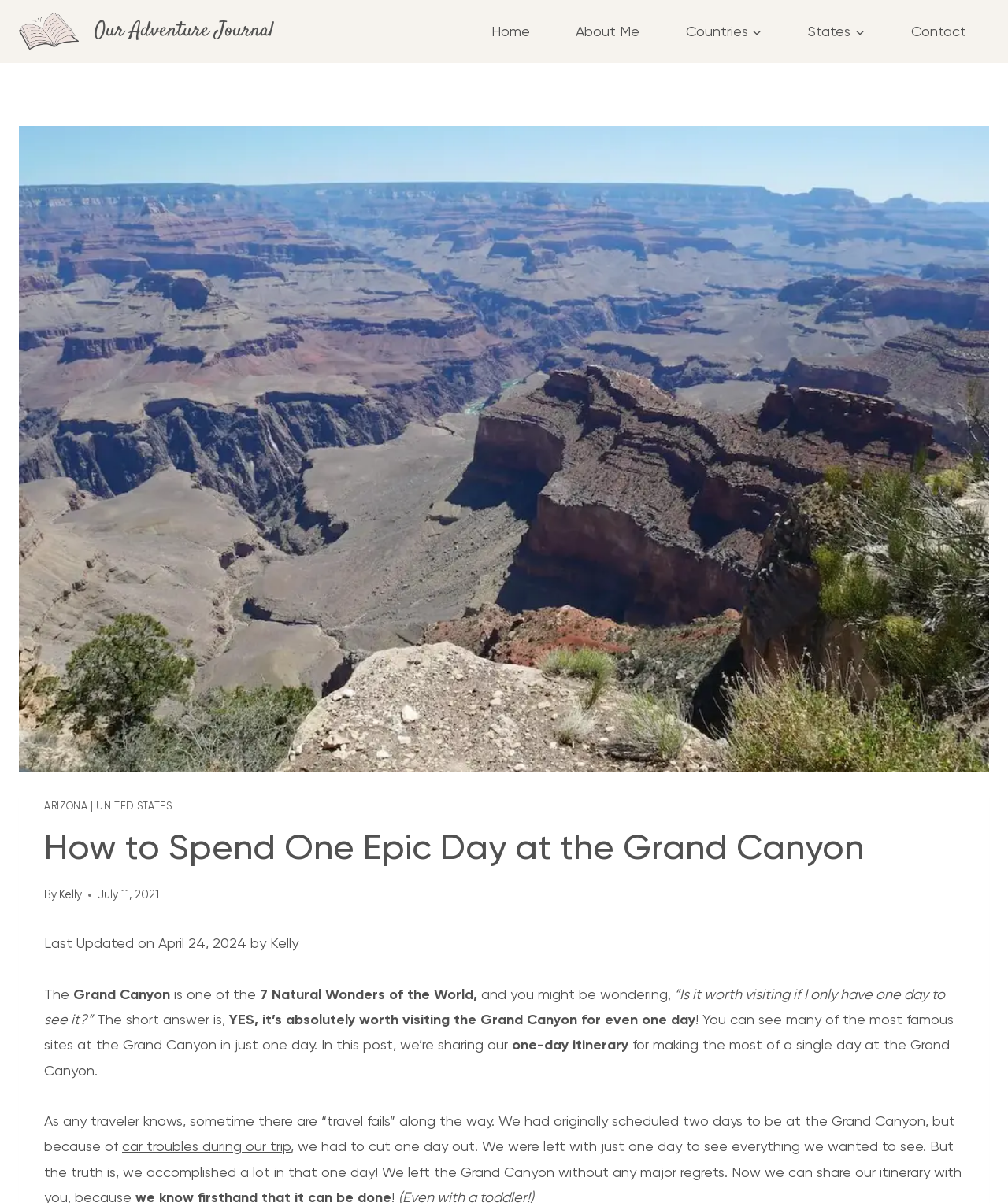Identify the bounding box coordinates for the UI element described as: "Career Opportunities".

None